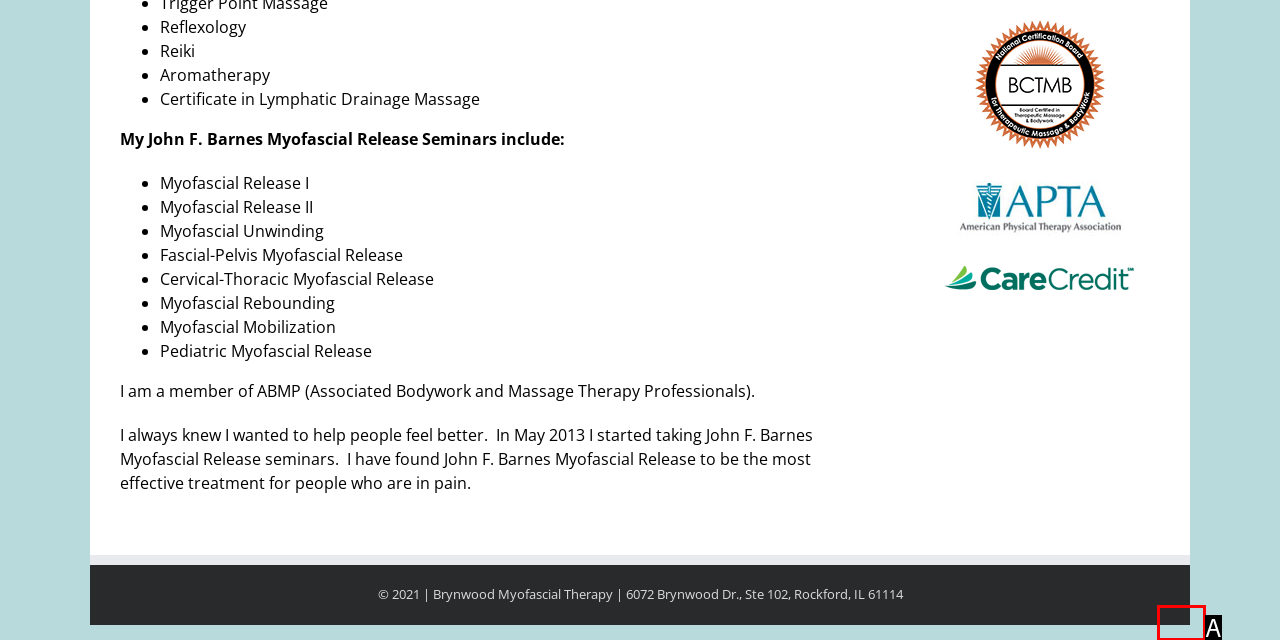Choose the UI element that best aligns with the description: Go to Top
Respond with the letter of the chosen option directly.

A